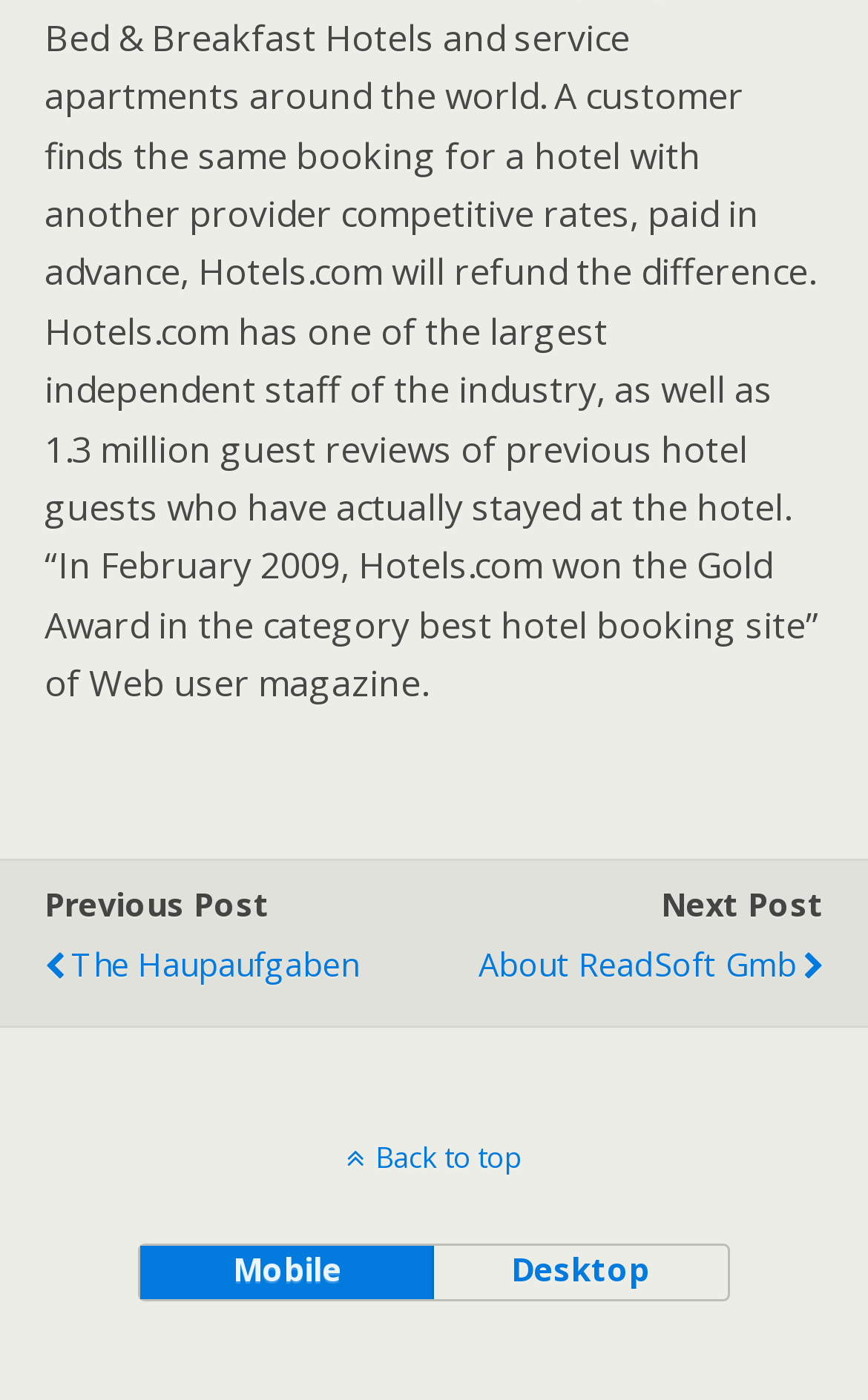What is the text of the first link?
Using the information from the image, give a concise answer in one word or a short phrase.

The Haupaufgaben